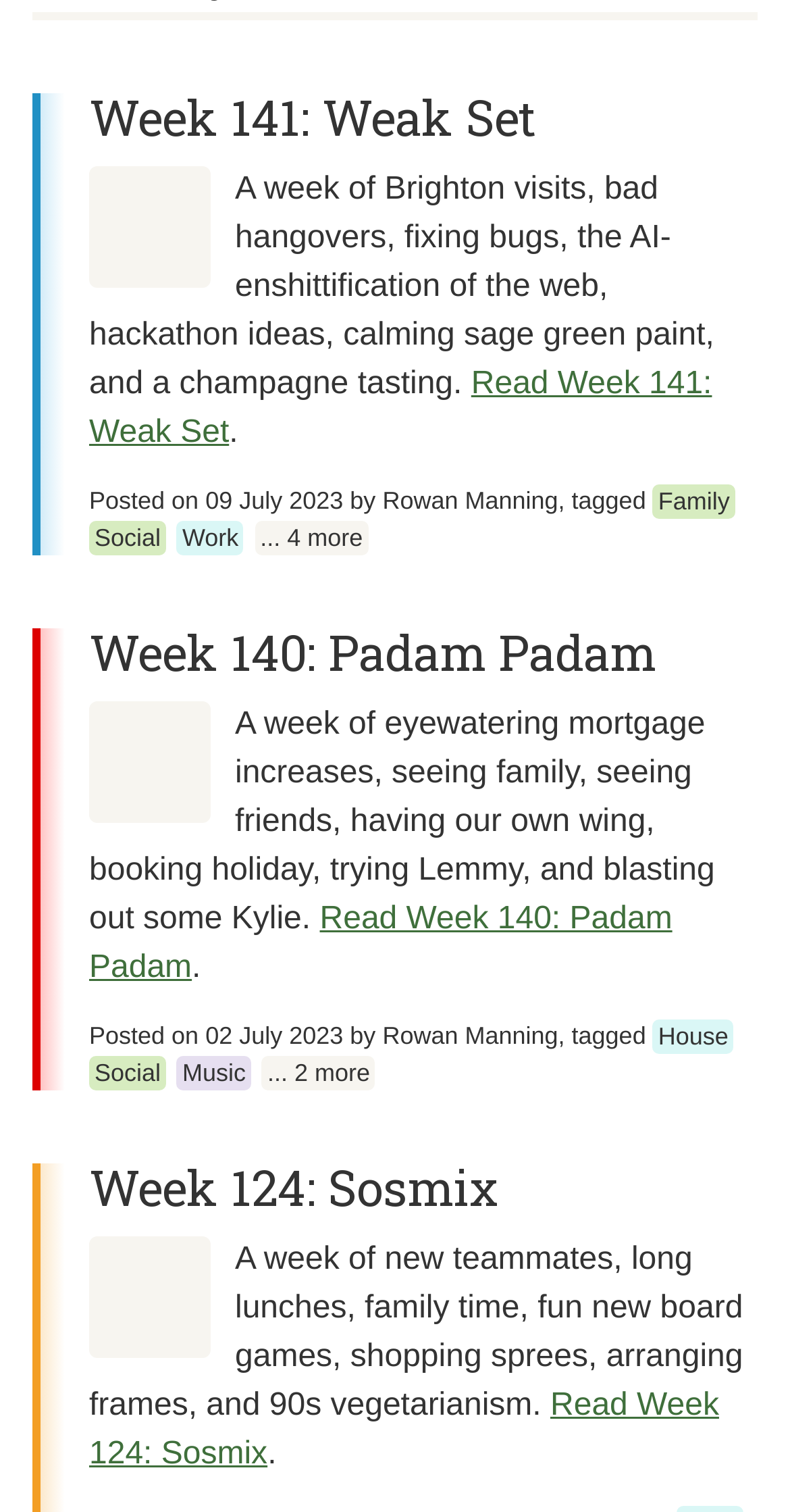Determine the bounding box coordinates for the element that should be clicked to follow this instruction: "Read Week 140: Padam Padam". The coordinates should be given as four float numbers between 0 and 1, in the format [left, top, right, bottom].

[0.113, 0.597, 0.851, 0.652]